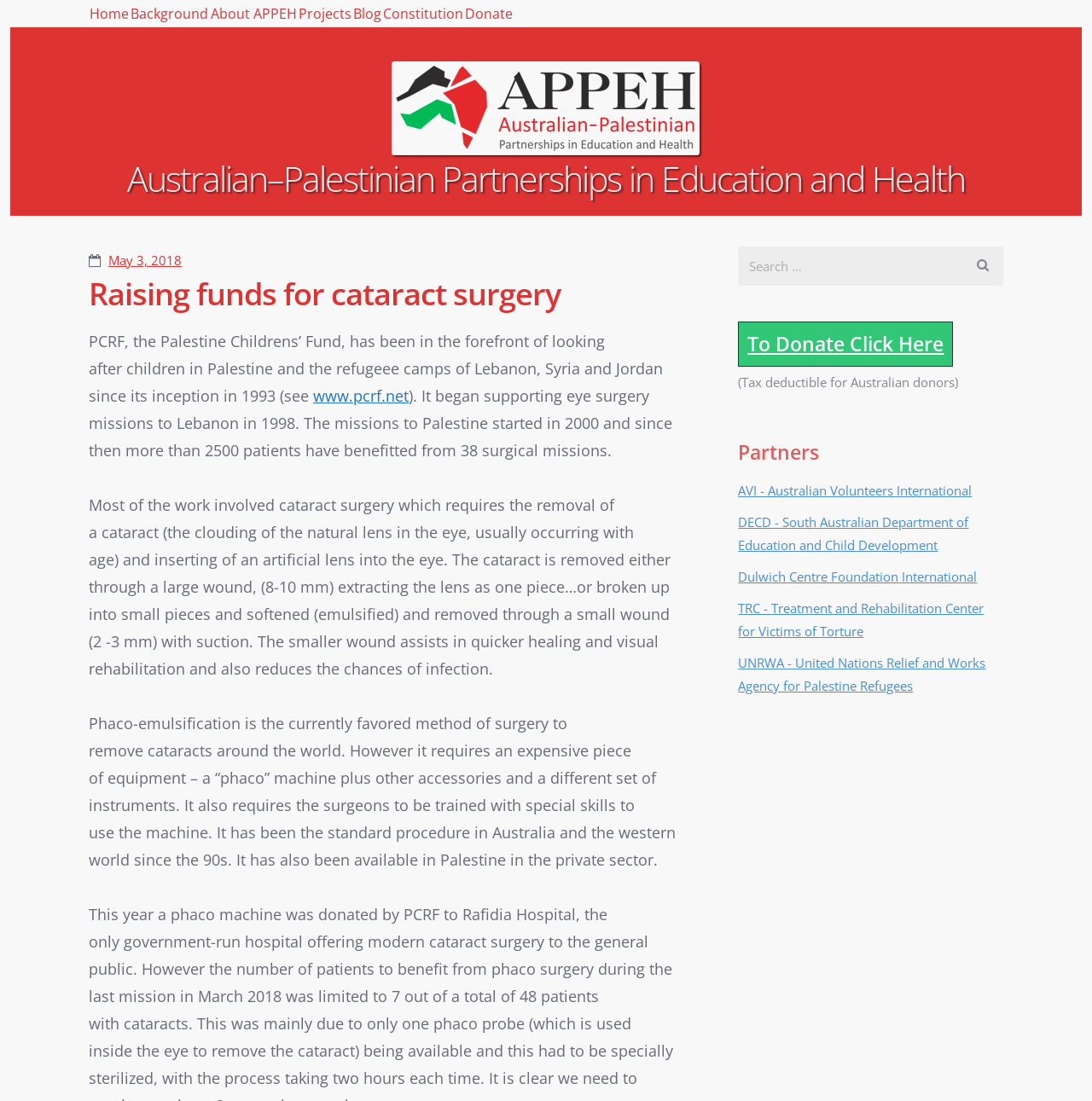Show the bounding box coordinates of the region that should be clicked to follow the instruction: "Click on the 'Donate' link."

[0.64, 0.0, 0.719, 0.048]